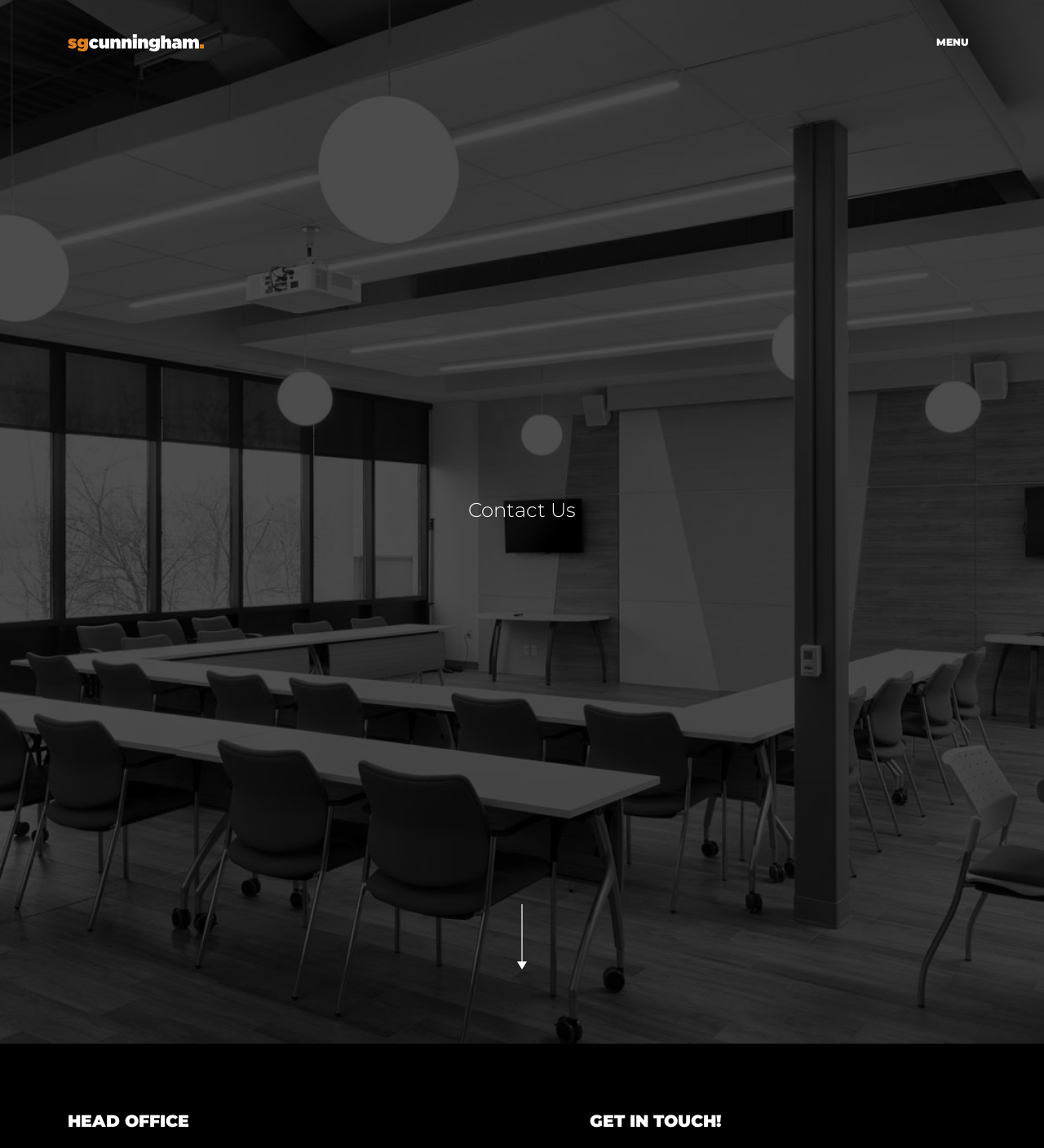Predict the bounding box coordinates for the UI element described as: "Menu". The coordinates should be four float numbers between 0 and 1, presented as [left, top, right, bottom].

[0.89, 0.03, 0.935, 0.043]